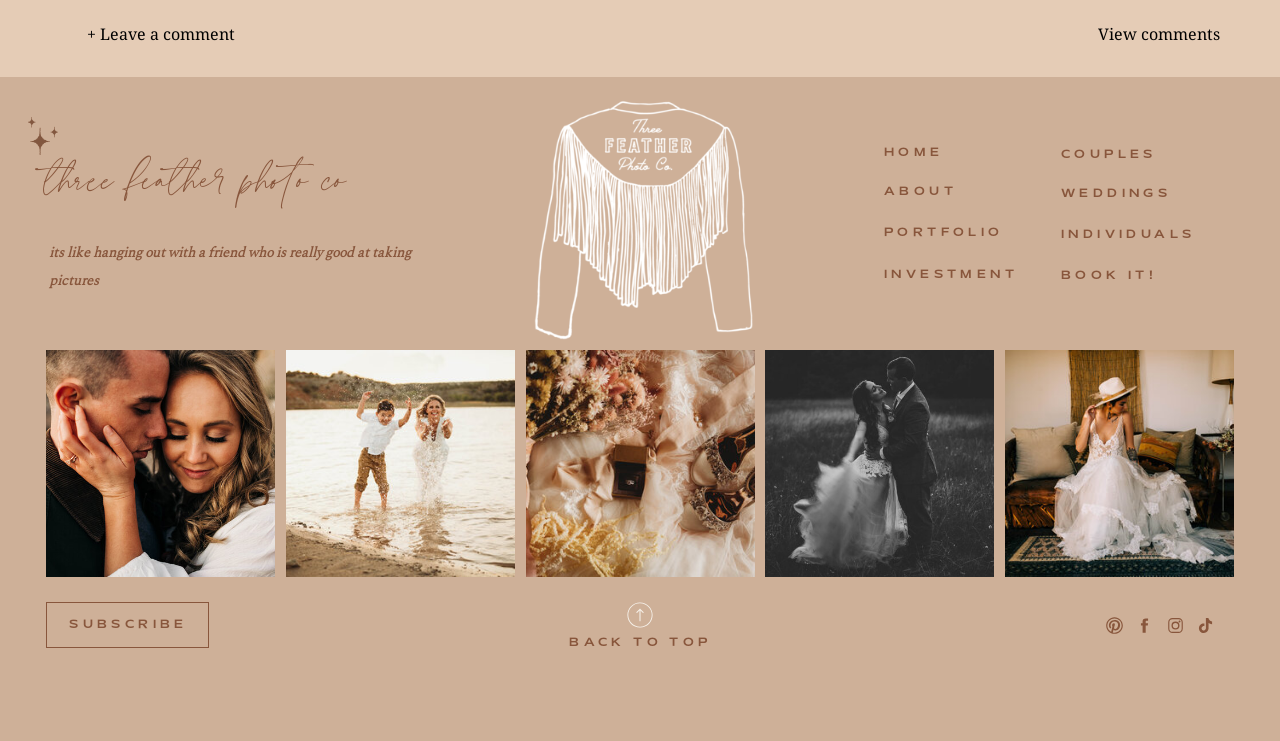Could you determine the bounding box coordinates of the clickable element to complete the instruction: "Go to ABOUT page"? Provide the coordinates as four float numbers between 0 and 1, i.e., [left, top, right, bottom].

[0.691, 0.246, 0.795, 0.286]